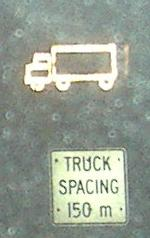What is the purpose of the truck spacing regulation?
Provide a detailed and well-explained answer to the question.

The purpose of the truck spacing regulation can be inferred from the context of the caption, which mentions that this spacing helps ensure safety and traffic flow, particularly in areas where larger vehicles are prevalent. This implies that the regulation is in place to prevent accidents and congestion caused by closely spaced trucks.